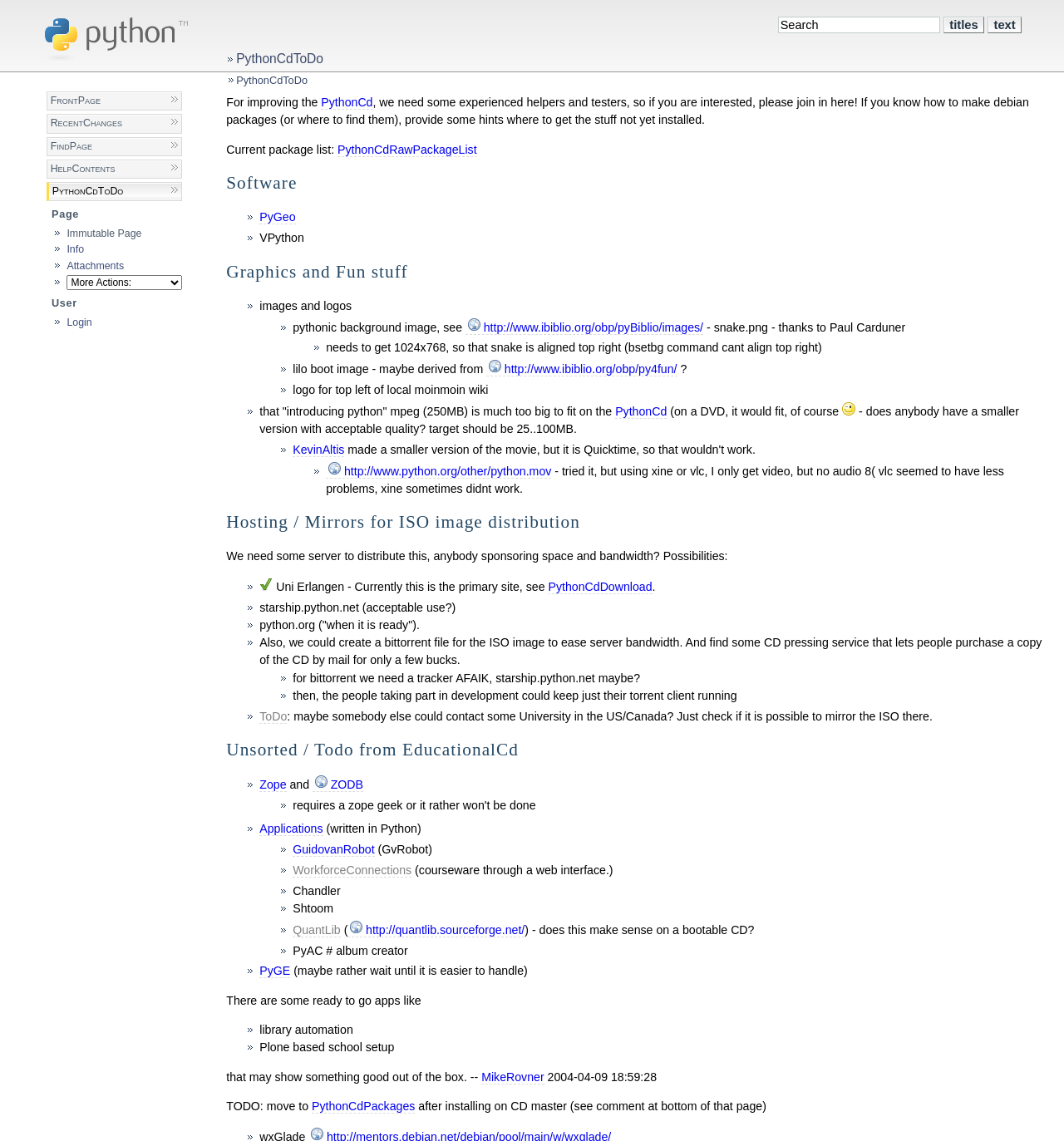Find the bounding box coordinates of the clickable region needed to perform the following instruction: "Go to board index". The coordinates should be provided as four float numbers between 0 and 1, i.e., [left, top, right, bottom].

None